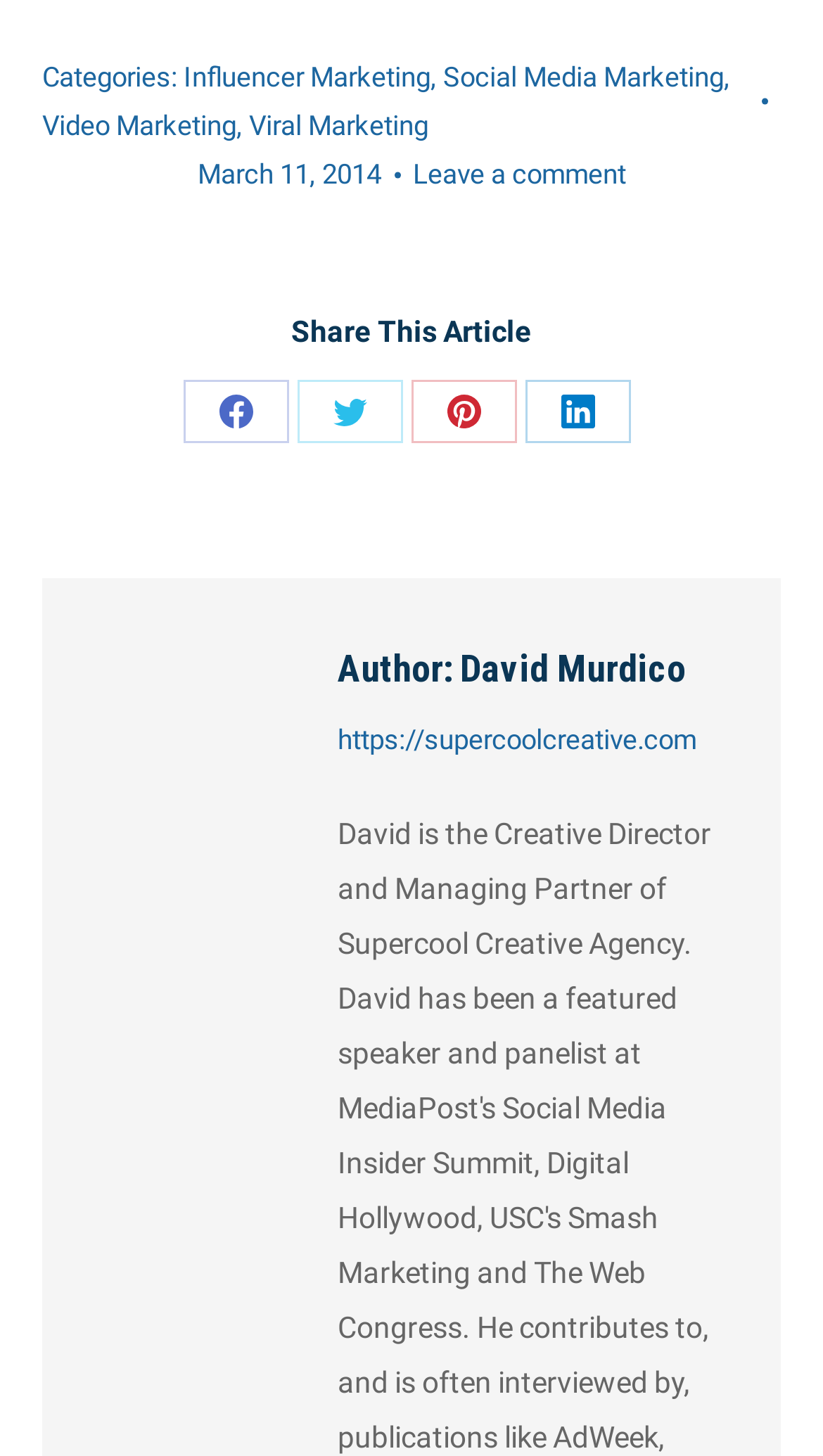Give a one-word or short-phrase answer to the following question: 
How many social media platforms are available for sharing?

4